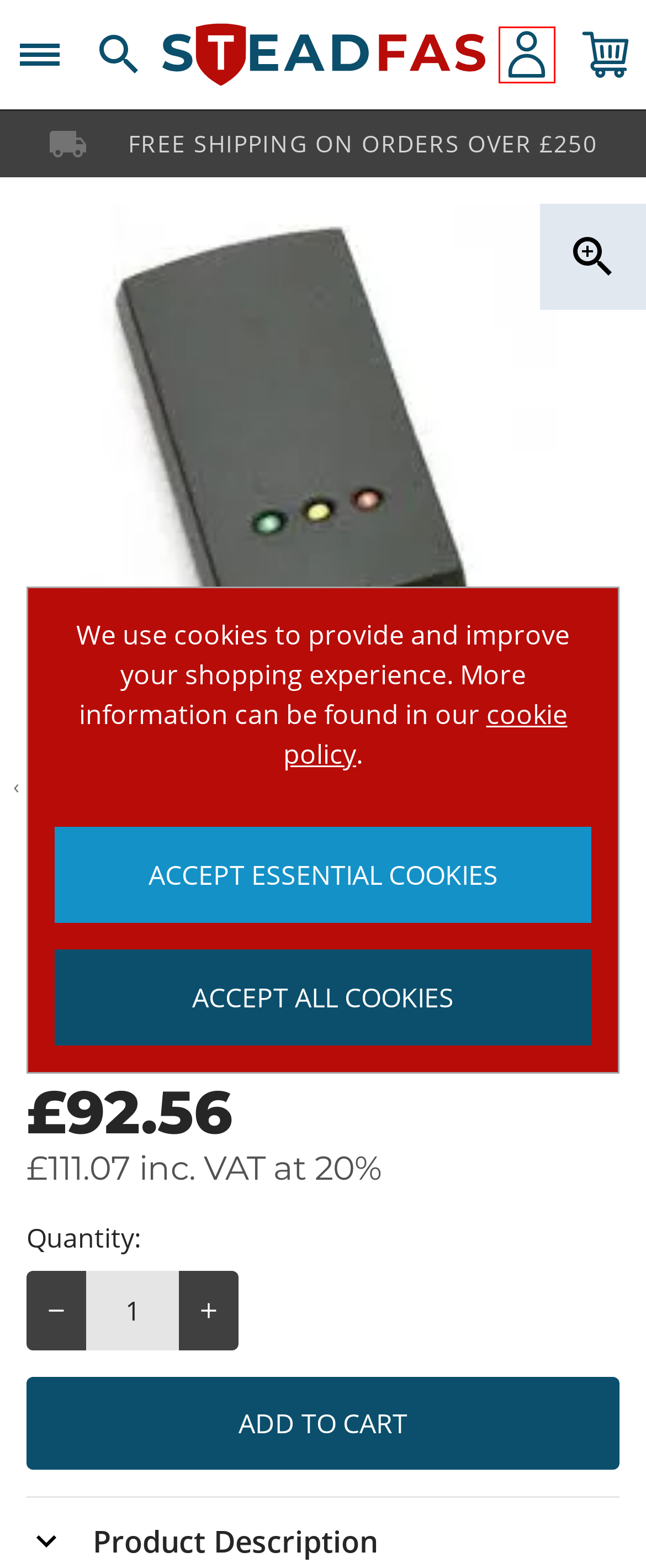You have a screenshot of a webpage with a red bounding box around an element. Choose the best matching webpage description that would appear after clicking the highlighted element. Here are the candidates:
A. Paxton 337-727 Net2 Entry - Control Unit | SteadFas
B. Paxton 242-166 Switch2 Control Unit and 1A PSU | SteadFas
C. Paxton 692-500 | SteadFas
D. Paxton Net2 Entry VR surface Mount and Hood | SteadFas
E. Paxton 820-010G Proximity 10 keyfob pakck green | SteadFas
F. Cart | SteadFas
G. Fire Alarm Systems | SteadFAS Fire and Safety
H. Login | SteadFas

H